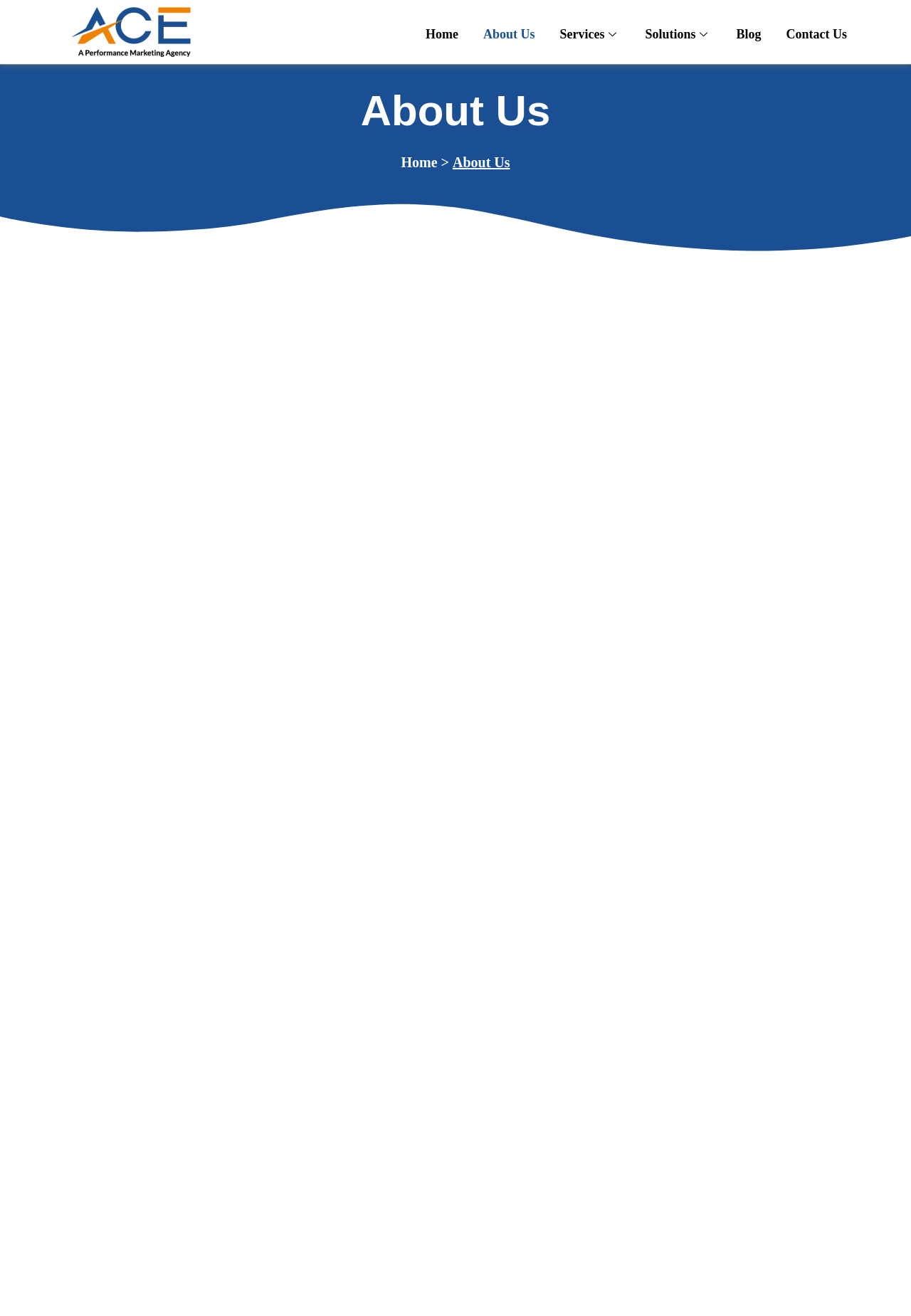Using the provided element description "Darwin Search Marketing Suite", determine the bounding box coordinates of the UI element.

[0.696, 0.528, 0.892, 0.564]